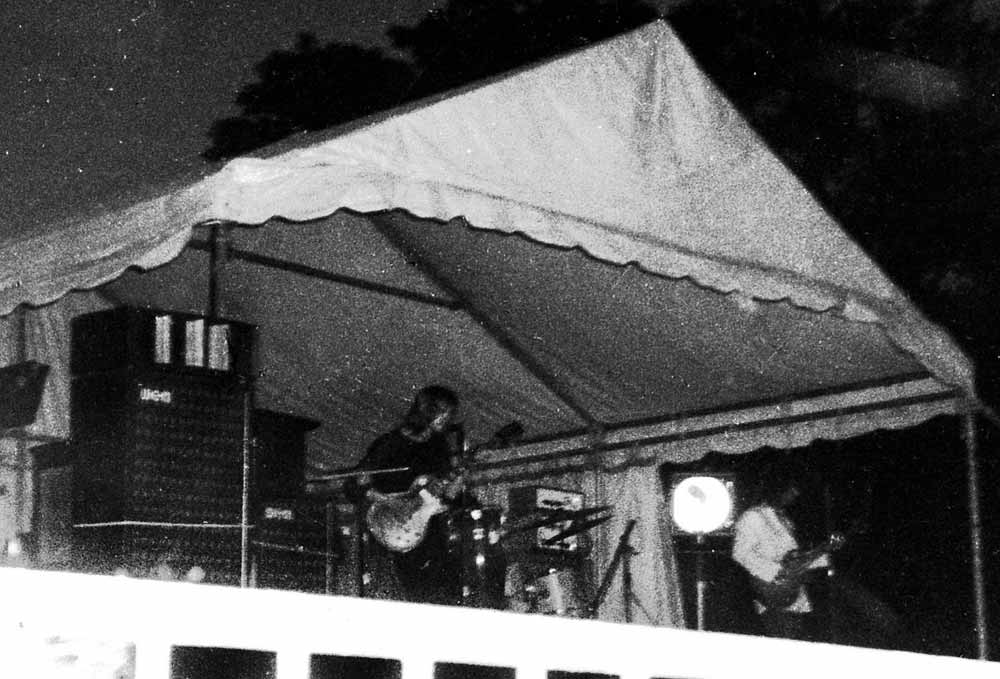Please answer the following question as detailed as possible based on the image: 
What is the purpose of the stack of amplifiers?

The significant stack of amplifiers on the left side of the image suggests that the music is being amplified for a sizable audience, indicating that the performance is intended for a large crowd.